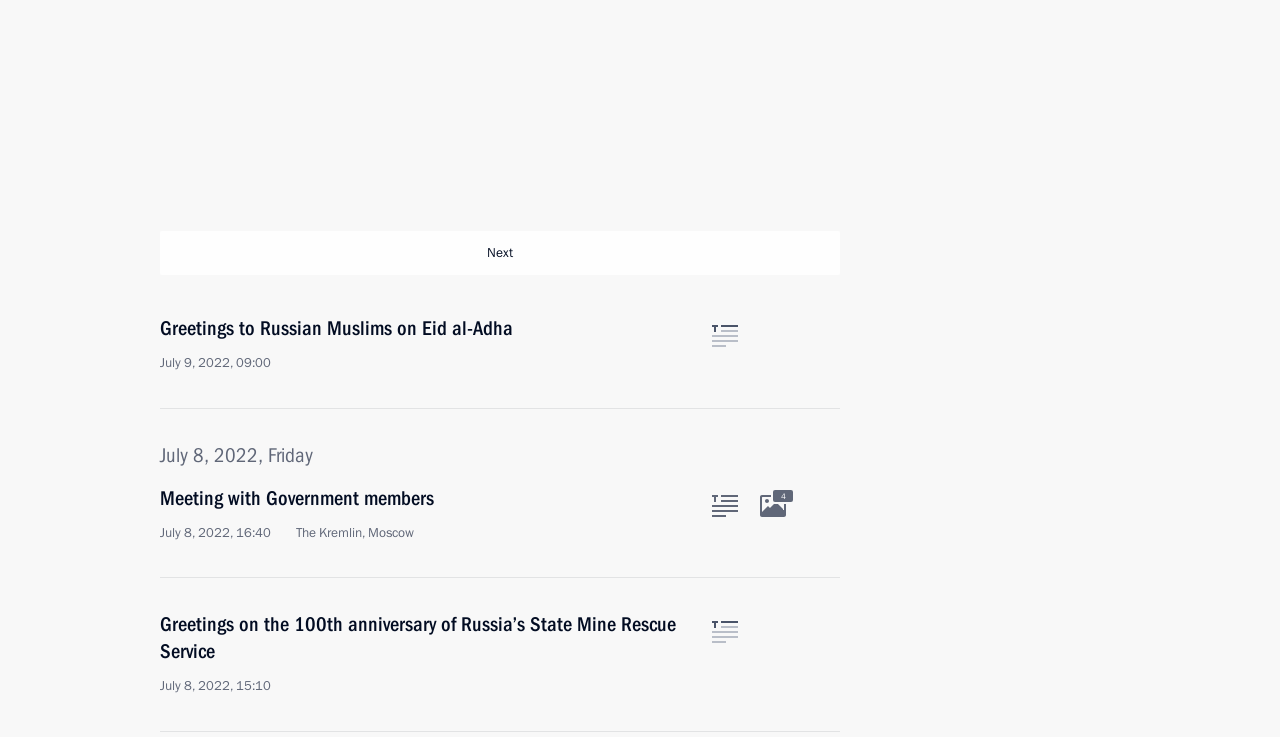Determine the heading of the webpage and extract its text content.

Greetings on Sea and River Fleet Workers’ Day